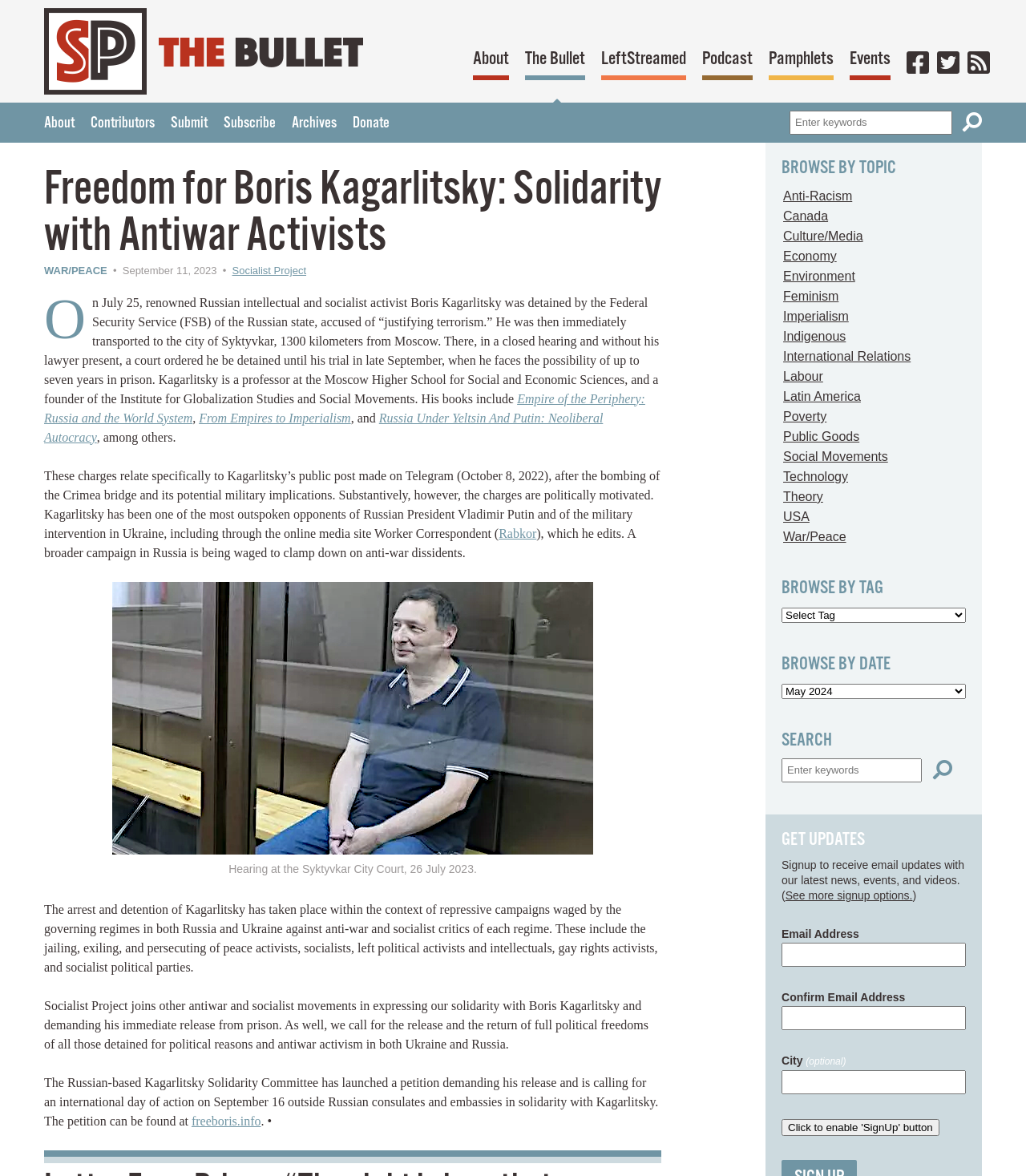Please respond to the question with a concise word or phrase:
How many links are there under the 'BROWSE BY TOPIC' section?

20